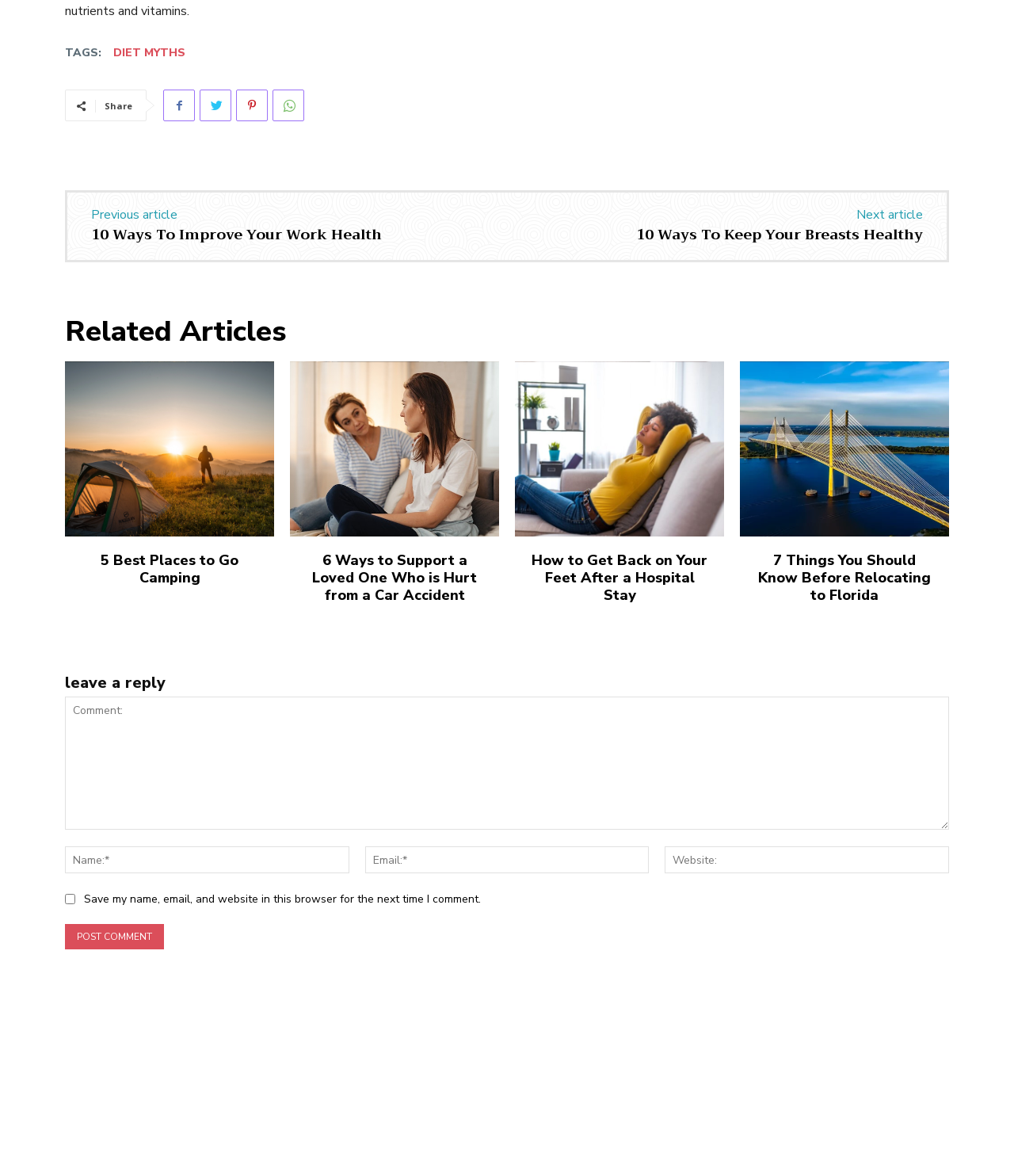Please locate the bounding box coordinates of the region I need to click to follow this instruction: "Click on the 'DIET MYTHS' link".

[0.112, 0.038, 0.183, 0.051]